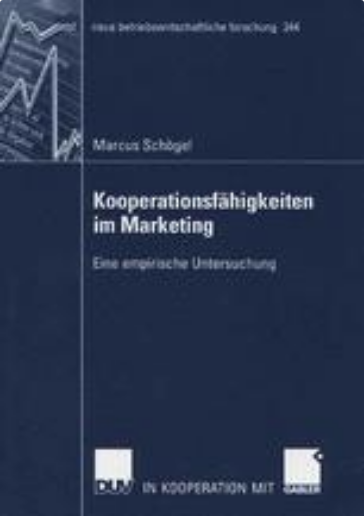Respond to the question below with a single word or phrase: What is the subtitle of the book?

Eine empirische Untersuchung